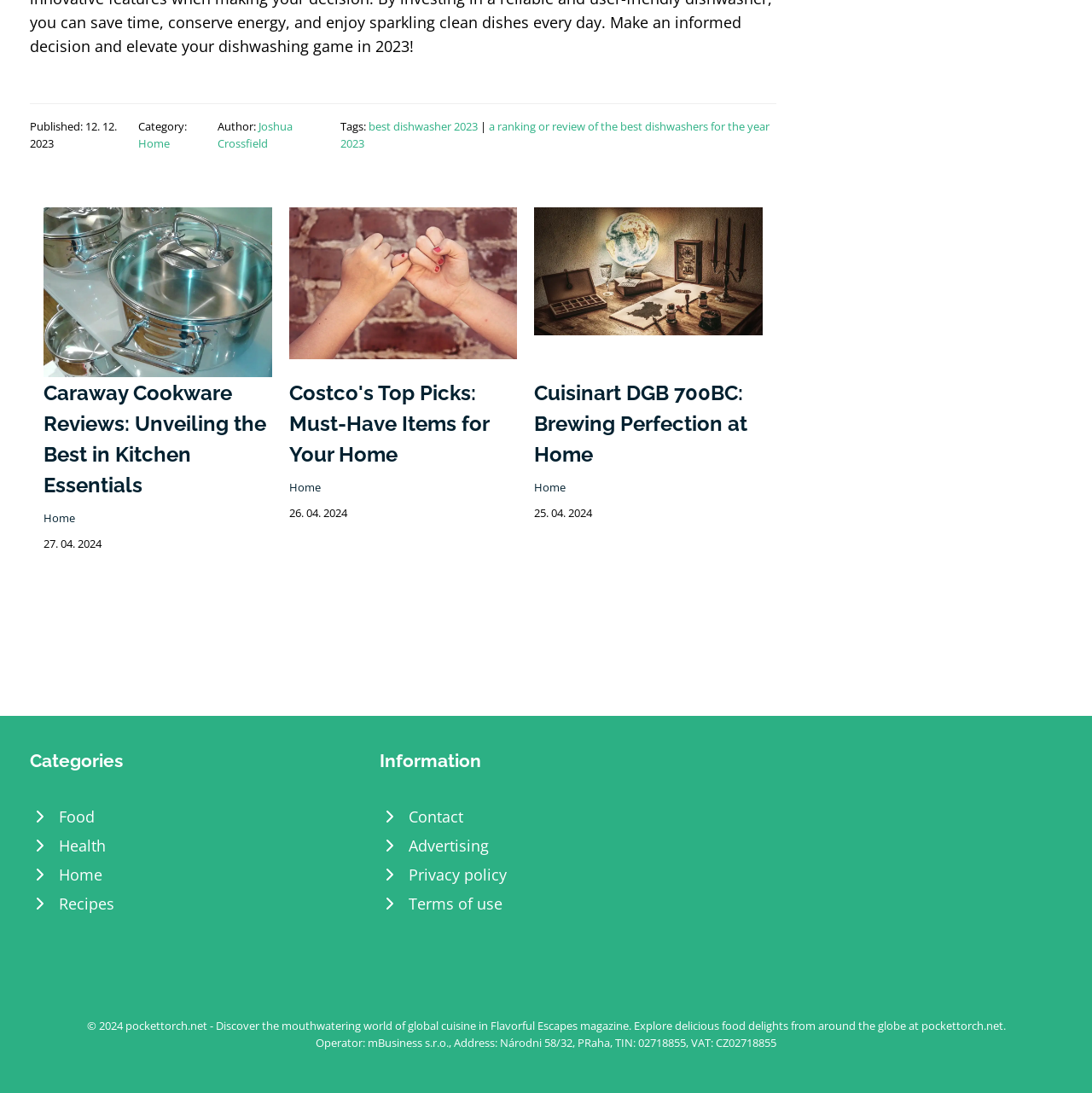Can you identify the bounding box coordinates of the clickable region needed to carry out this instruction: 'Visit the 'Contact' page'? The coordinates should be four float numbers within the range of 0 to 1, stated as [left, top, right, bottom].

[0.348, 0.734, 0.652, 0.76]